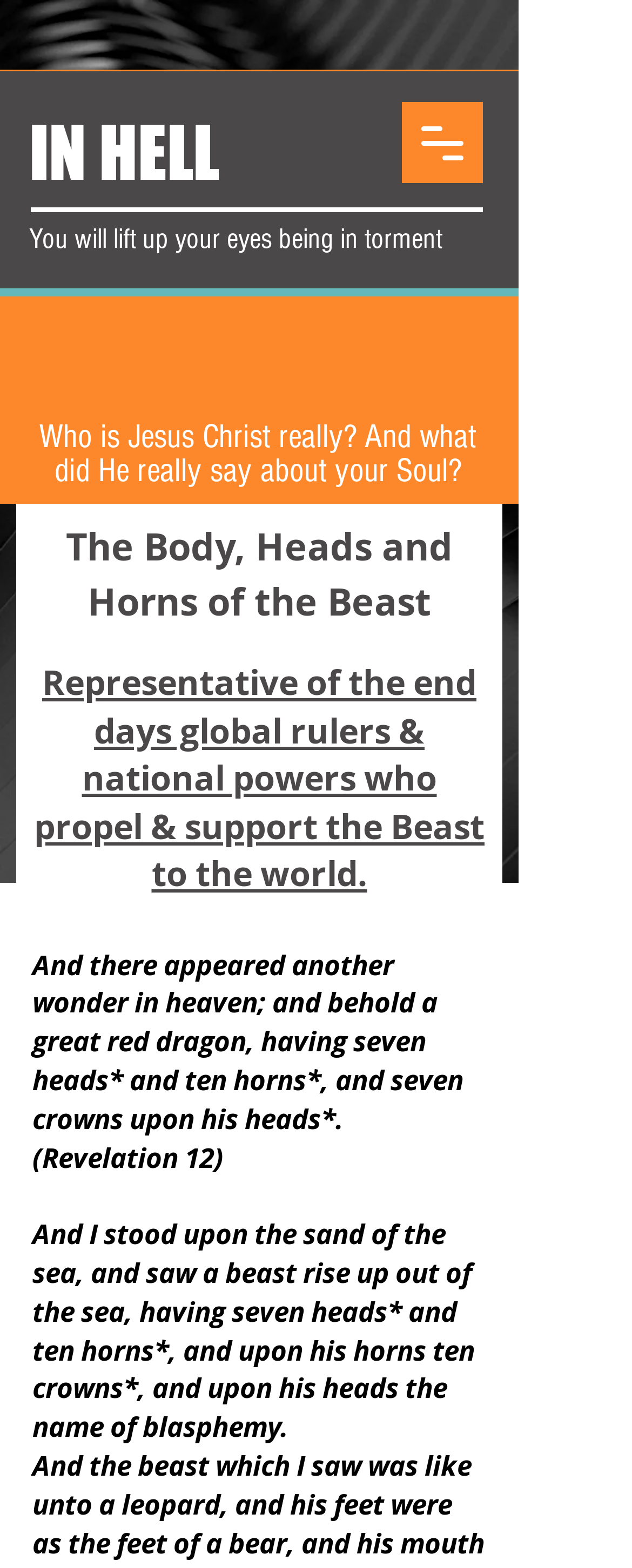Identify the bounding box of the UI element described as follows: "parent_node: Skip to Main Content". Provide the coordinates as four float numbers in the range of 0 to 1 [left, top, right, bottom].

[0.0, 0.033, 0.308, 0.044]